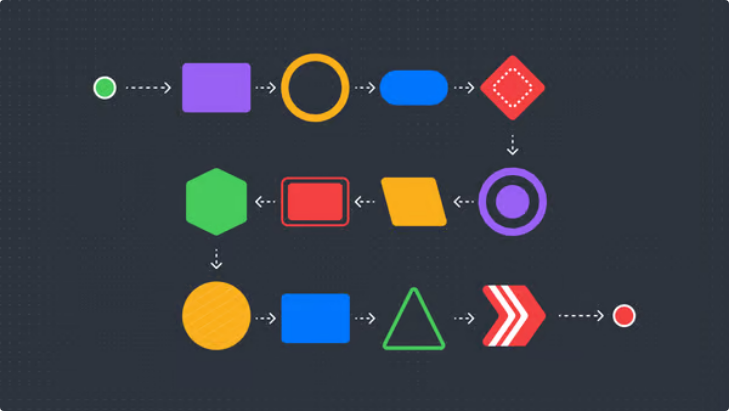Generate an elaborate caption for the image.

The image illustrates a colorful flowchart featuring various geometric shapes that represent different steps in a process. The design showcases a range of vibrant colors, including green, purple, yellow, and red, set against a dark background, enhancing the visual impact. 

The flow begins with a green circle, indicating a starting point, followed by a series of shapes—such as a purple square, orange circle, and red diamond—connected by arrows that suggest directional progression. The flowchart displays a mix of relationships, with some shapes having bidirectional arrows, emphasizing interactivity between steps.

Beneath this sequence, a different path emerges, featuring a hexagon, a yellow rectangle, and a blue square, leading to a green triangle and concluding with a red arrow, pointing towards an endpoint represented by a red circle. This organized arrangement of shapes and arrows effectively illustrates how visual programming can delineate workflows and processes, making it a valuable tool for users exploring no-code development platforms.